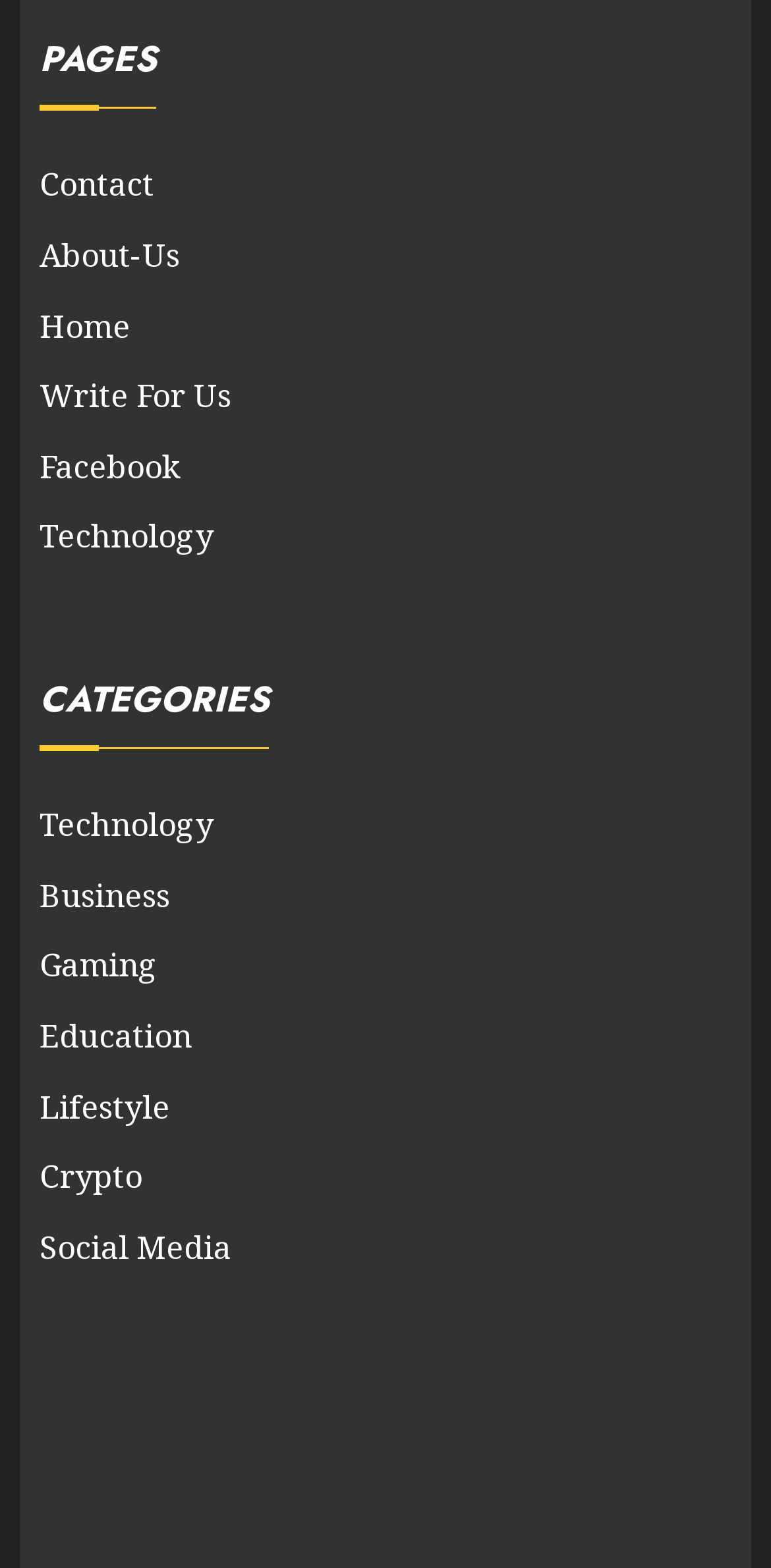Specify the bounding box coordinates of the area that needs to be clicked to achieve the following instruction: "Read articles about Technology".

[0.051, 0.328, 0.277, 0.357]